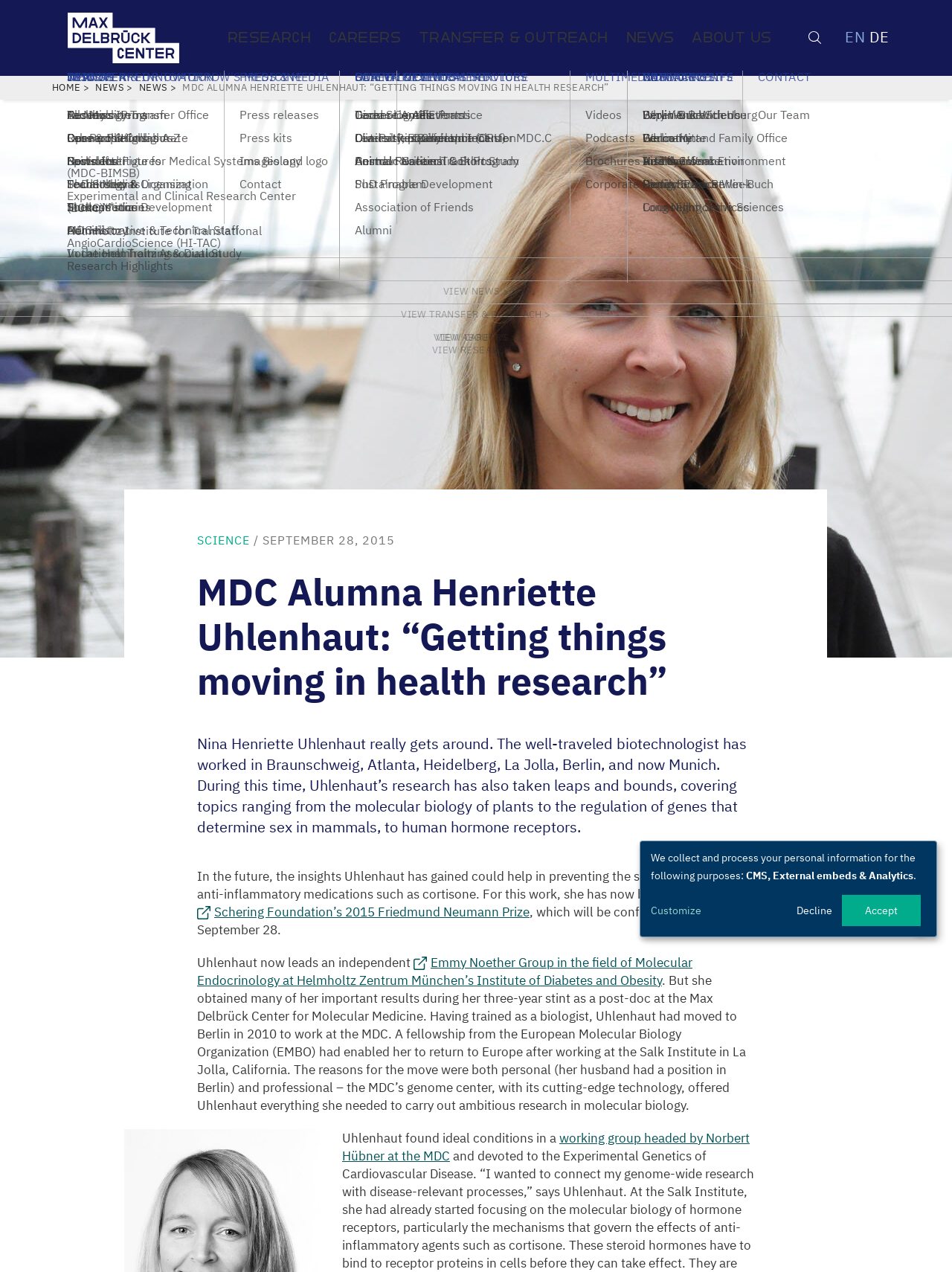What is the name of the institute where Henriette Uhlenhaut leads an independent group?
Provide a concise answer using a single word or phrase based on the image.

Helmholtz Zentrum München’s Institute of Diabetes and Obesity